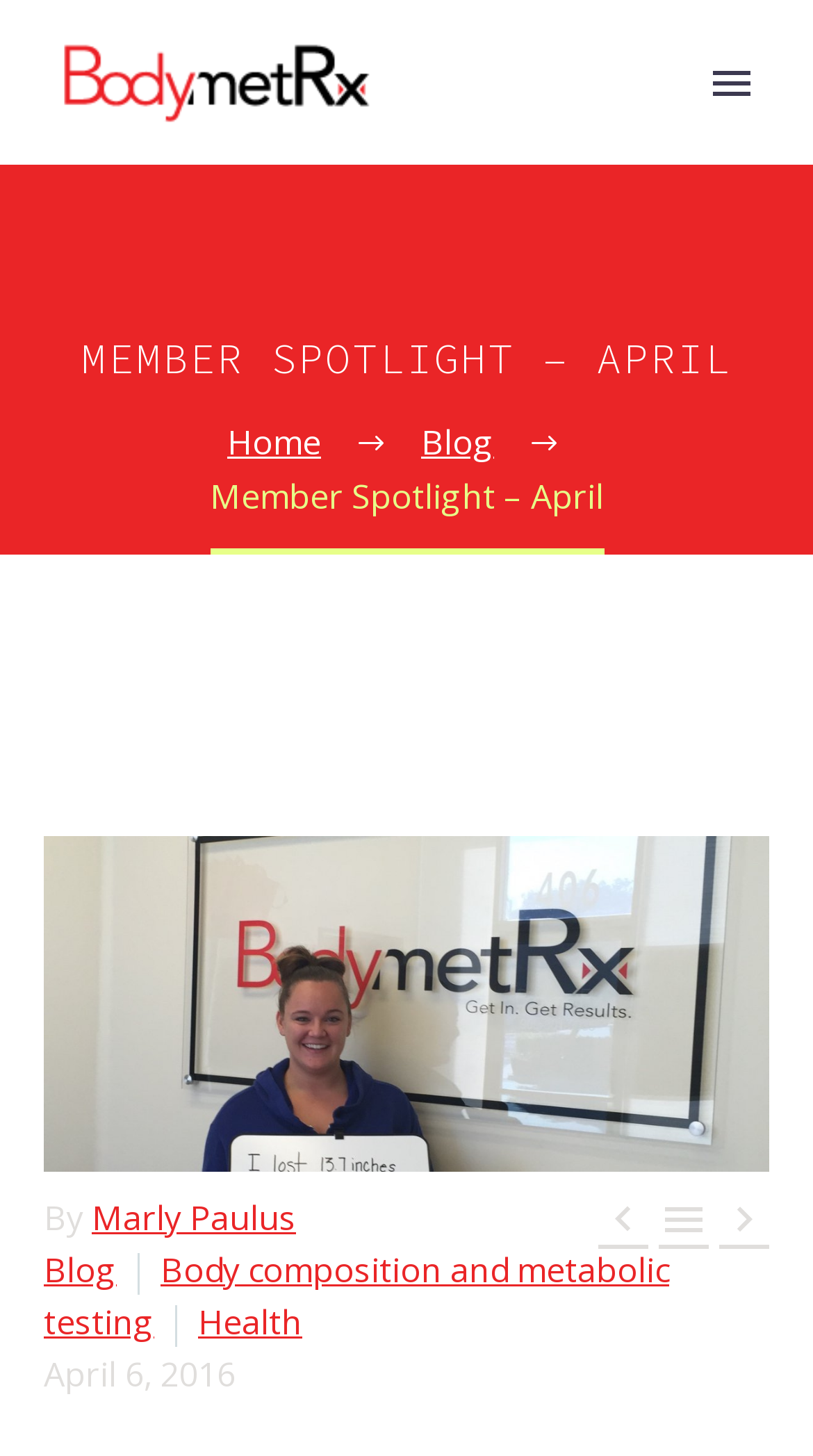Respond with a single word or short phrase to the following question: 
What is the name of the member being spotlighted?

Katie French